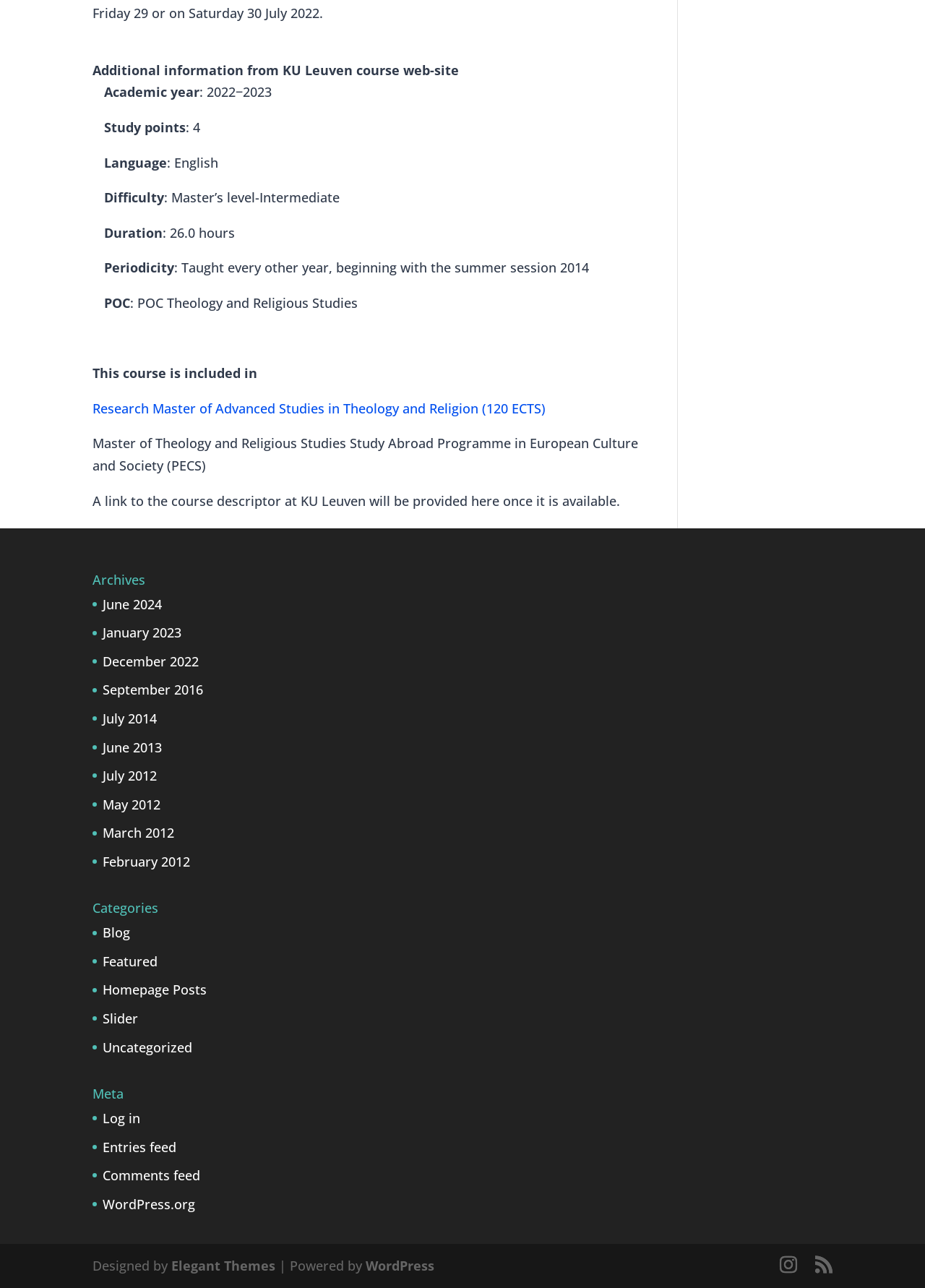What is the language of the course?
Respond to the question with a well-detailed and thorough answer.

The answer can be found in the 'Language' section, which is located near the top of the webpage. The section is denoted by a colon and the text 'English'.